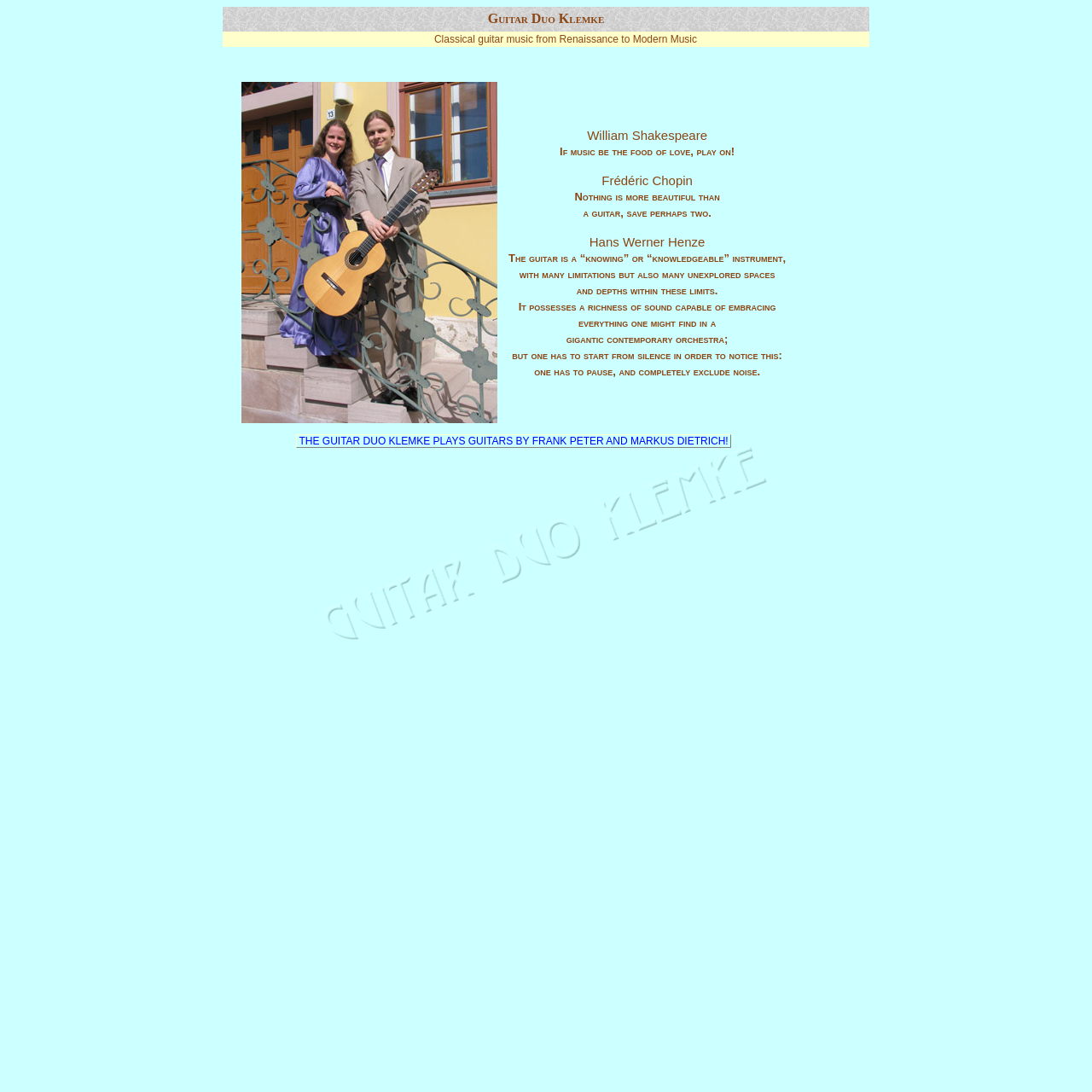Describe all visible elements and their arrangement on the webpage.

The webpage is about the Guitar Duo Klemke, featuring a table with three rows and three columns. The top row contains a caption with no text. The second row has three column headers, with the middle one displaying the text "Classical guitar music from Renaissance to Modern Music". The third row is the main content area, spanning the entire width of the table.

In the main content area, there is a large block of text that quotes famous composers and musicians, including William Shakespeare, Frédéric Chopin, and Hans Werner Henze. The text discusses the beauty and capabilities of the guitar. The quotes are separated by blank lines, making it easy to read.

To the left of the quotes, there is a small image with the text "25. März 2006" (March 25, 2006) above it. Below the quotes, there is a link with the text "THE GUITAR DUO KLEMKE PLAYS GUITARS BY FRANK PETER AND MARKUS DIETRICH!".

Overall, the webpage has a simple and clean layout, with a focus on presenting the text and image content in a clear and readable manner.